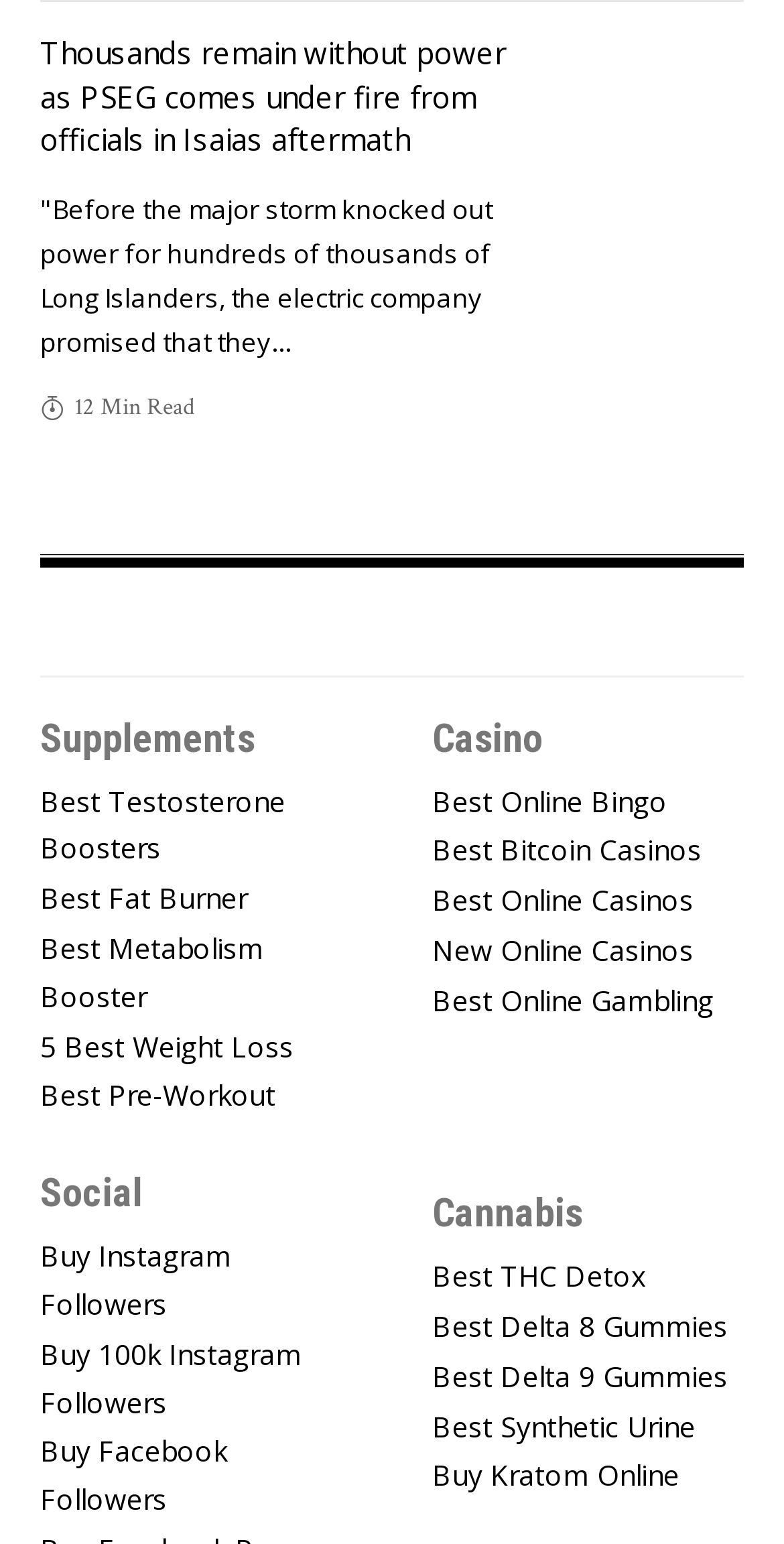Please specify the bounding box coordinates of the clickable region to carry out the following instruction: "Click on 'Ideation' tag". The coordinates should be four float numbers between 0 and 1, in the format [left, top, right, bottom].

None